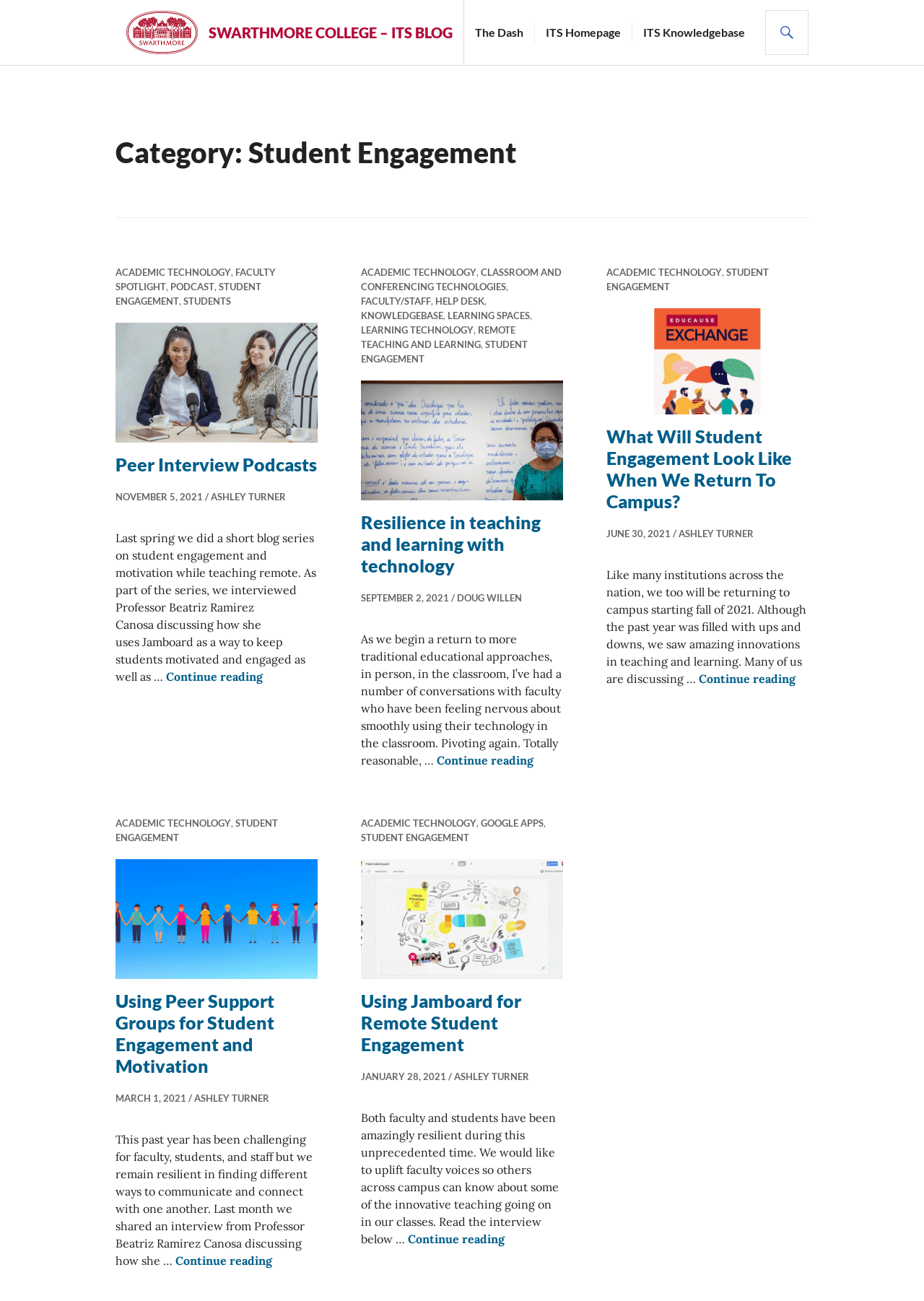Please specify the bounding box coordinates in the format (top-left x, top-left y, bottom-right x, bottom-right y), with all values as floating point numbers between 0 and 1. Identify the bounding box of the UI element described by: Student Engagement

[0.391, 0.26, 0.571, 0.28]